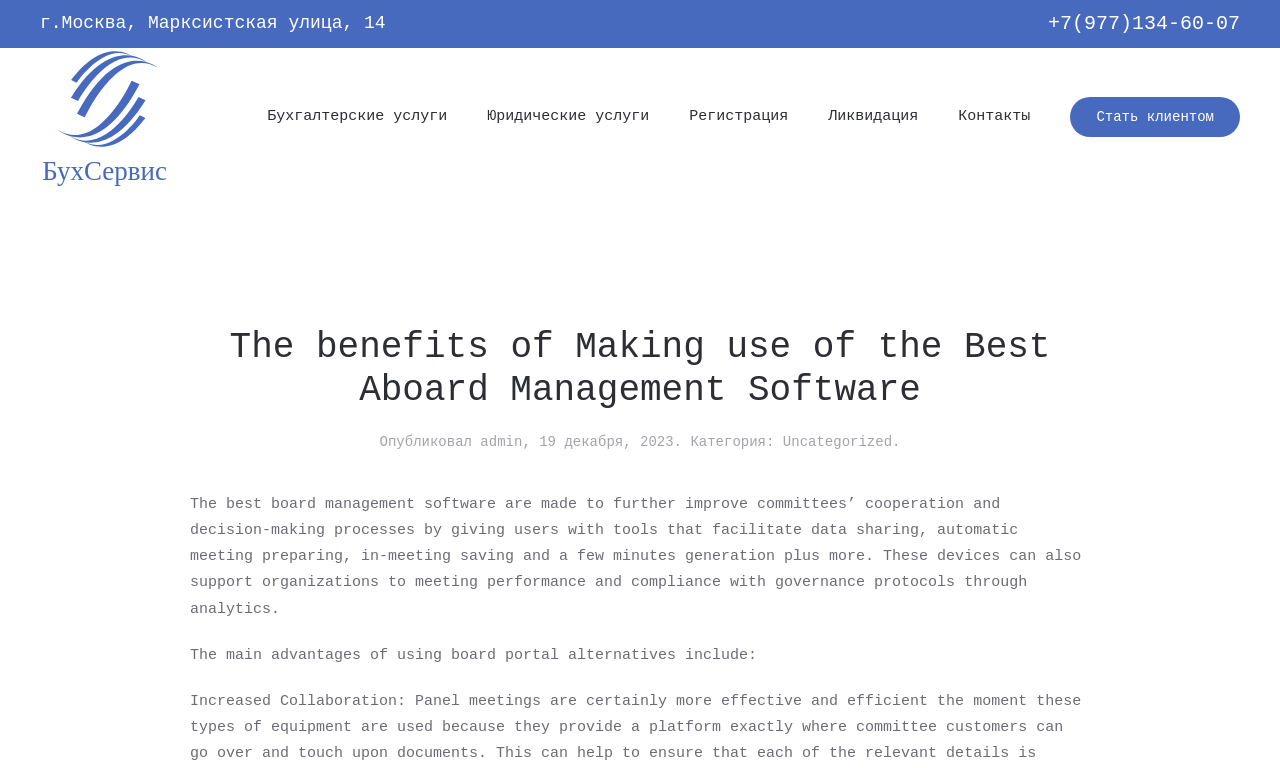Provide a comprehensive caption for the webpage.

This webpage appears to be a blog post or article discussing the benefits of using board management software. At the top left of the page, there is an address "г.Москва, Марксистская улица, 14" and a phone number "+7(977)134-60-07" on the top right. Below the address, there is a link to the homepage with an image "ВАШ АЛГОРИТМ" next to it. 

On the top navigation bar, there are several links to different services, including "Бухгалтерские услуги", "Юридические услуги", "Регистрация", "Ликвидация", "Контакты", and "Стать клиентом". 

The main content of the page starts with a heading "The benefits of Making use of the Best Aboard Management Software" in the middle of the page. Below the heading, there is information about the author "admin" and the publication date "19 декабря, 2023". The category of the post is "Uncategorized". 

The main article text is divided into two paragraphs. The first paragraph explains the purpose of board management software, which is to improve committees' cooperation and decision-making processes. The second paragraph highlights the advantages of using board portal alternatives.